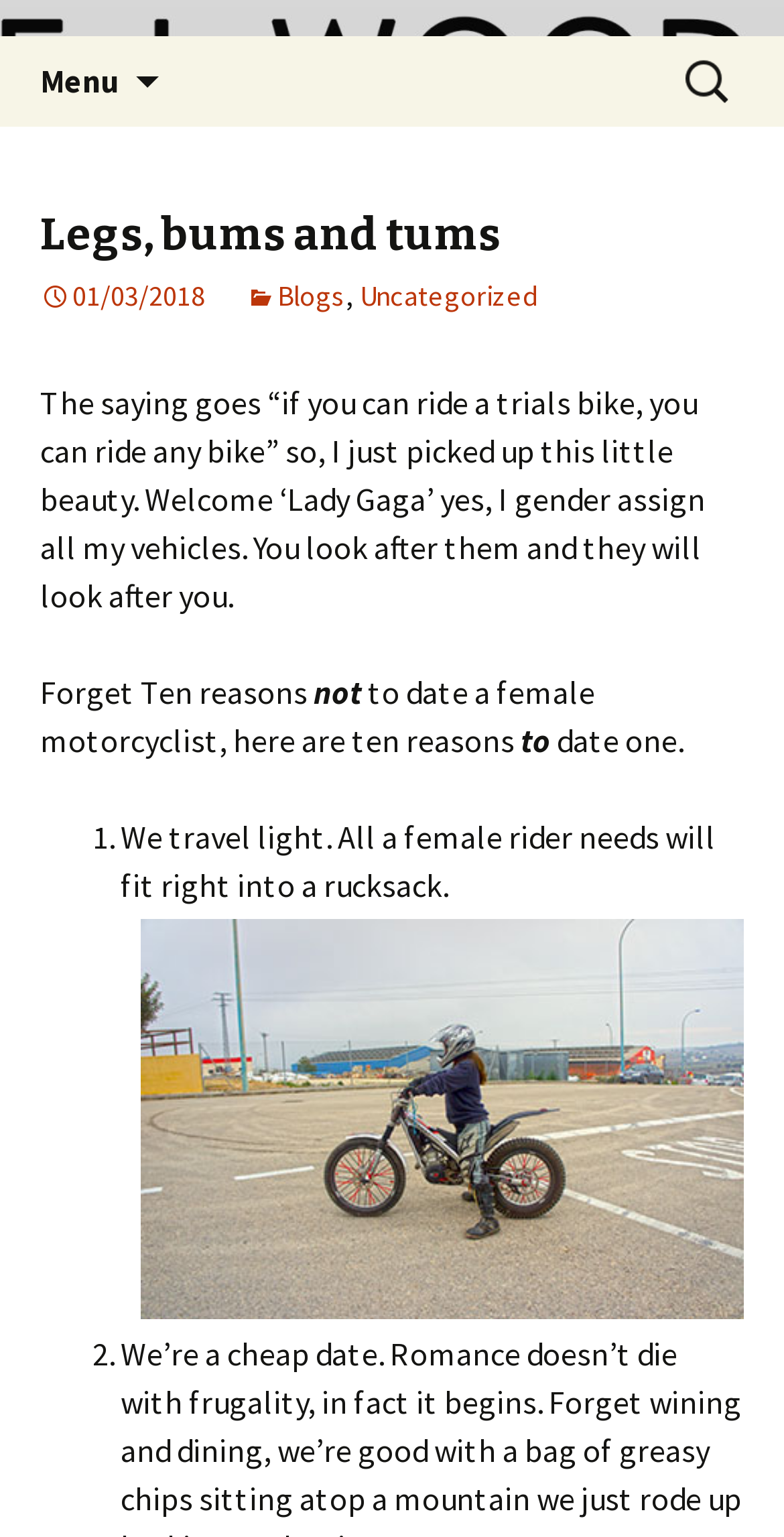Use a single word or phrase to answer the following:
What is the purpose of the search box?

To search for content